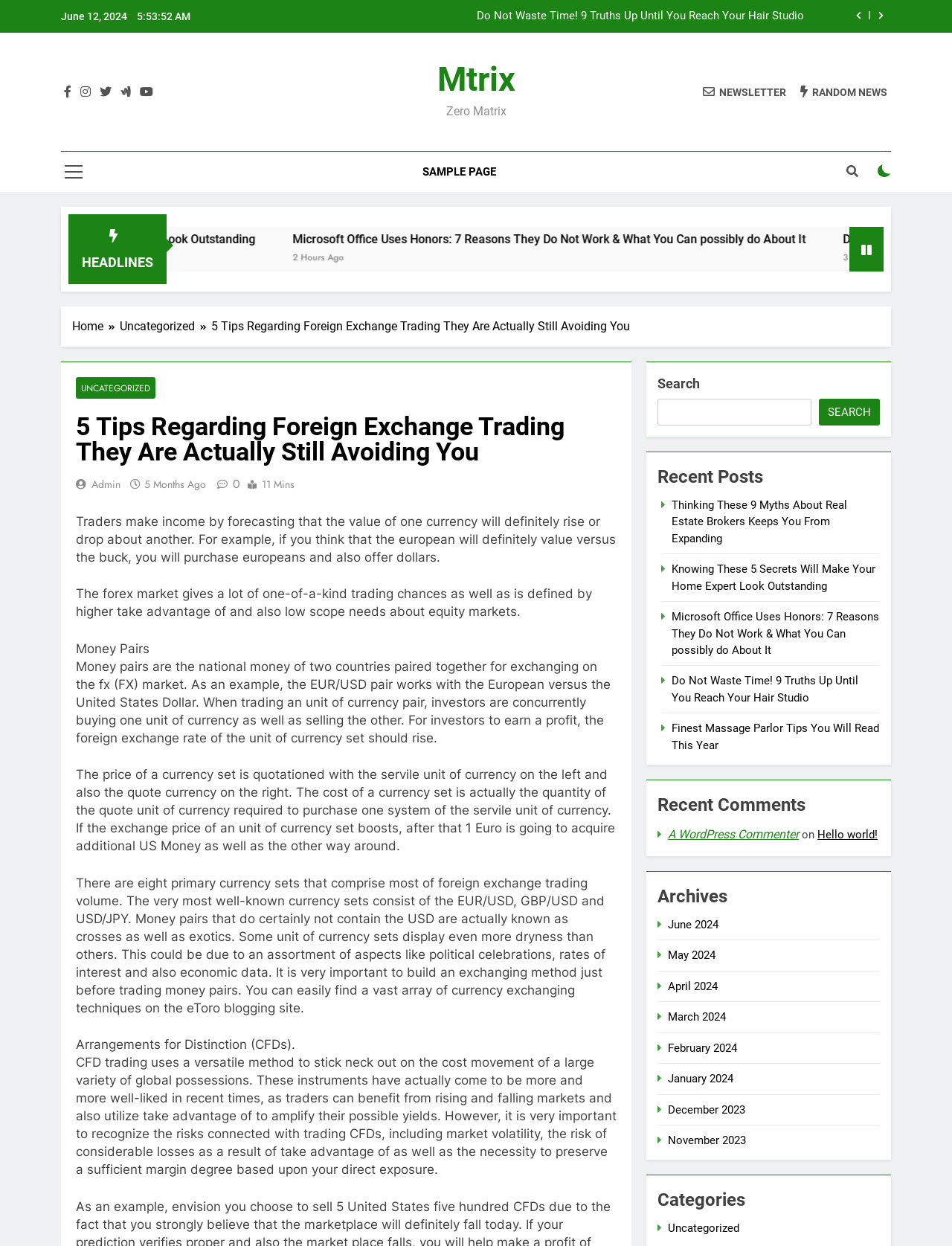Answer in one word or a short phrase: 
What is the category of the current post?

Uncategorized